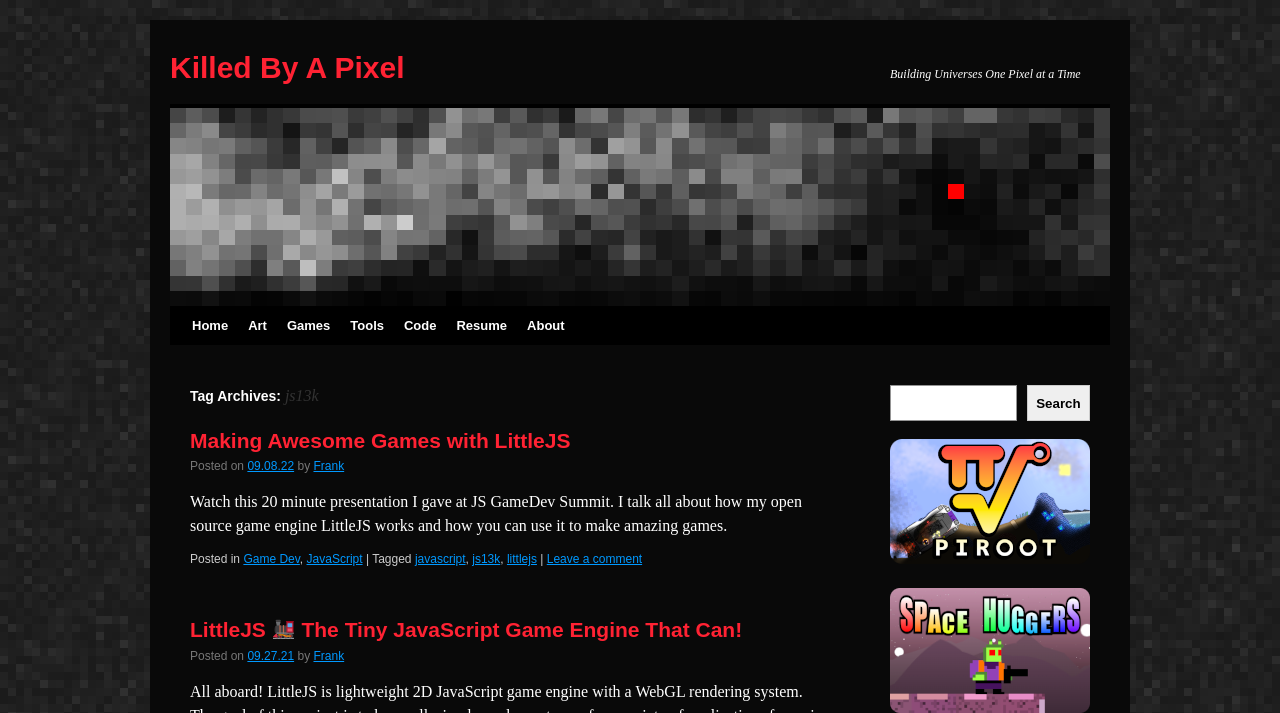Determine the coordinates of the bounding box for the clickable area needed to execute this instruction: "Search for something".

[0.695, 0.54, 0.852, 0.59]